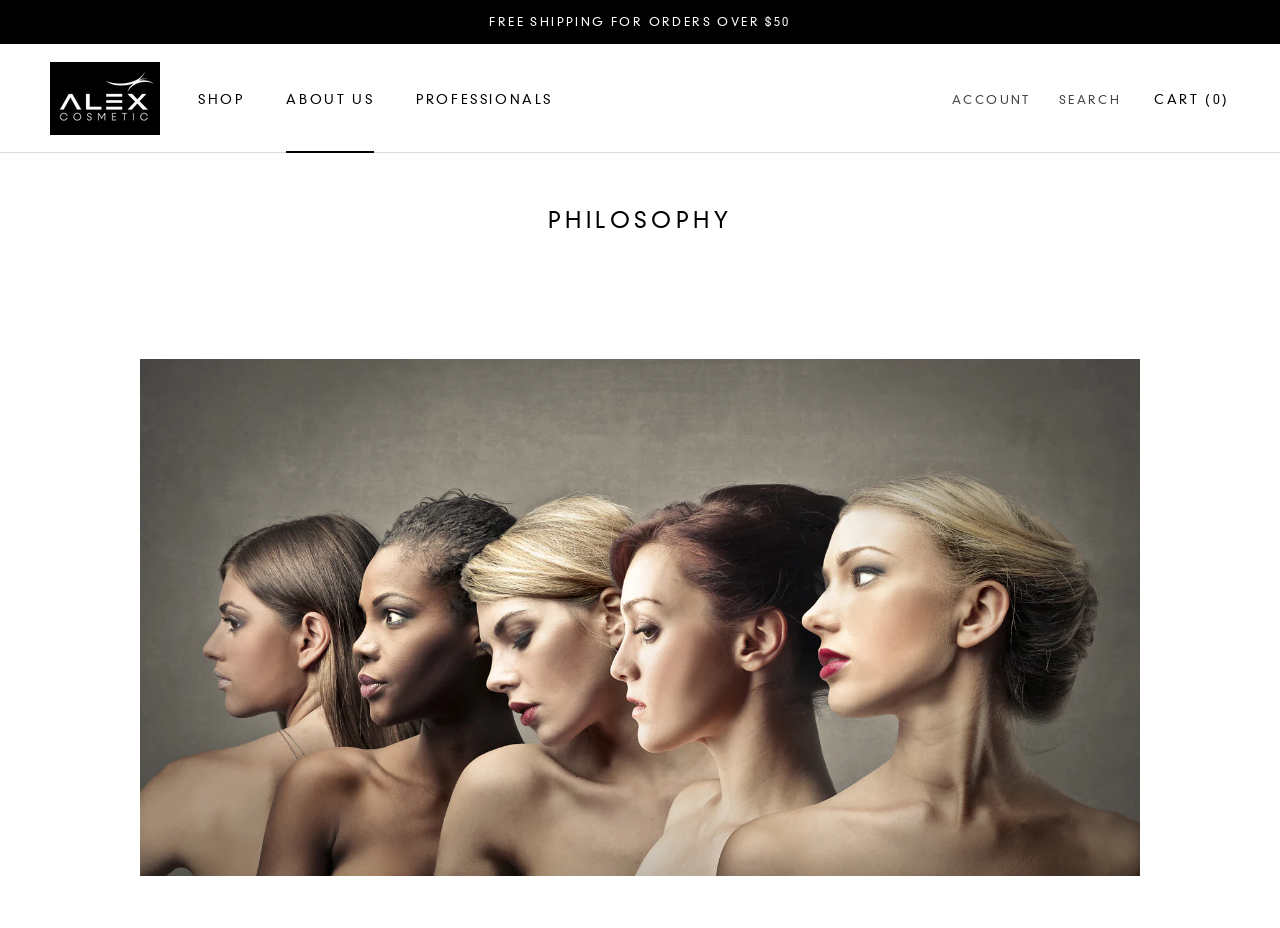Please provide a one-word or short phrase answer to the question:
What is the name of the company?

Alex Cosmetic USA